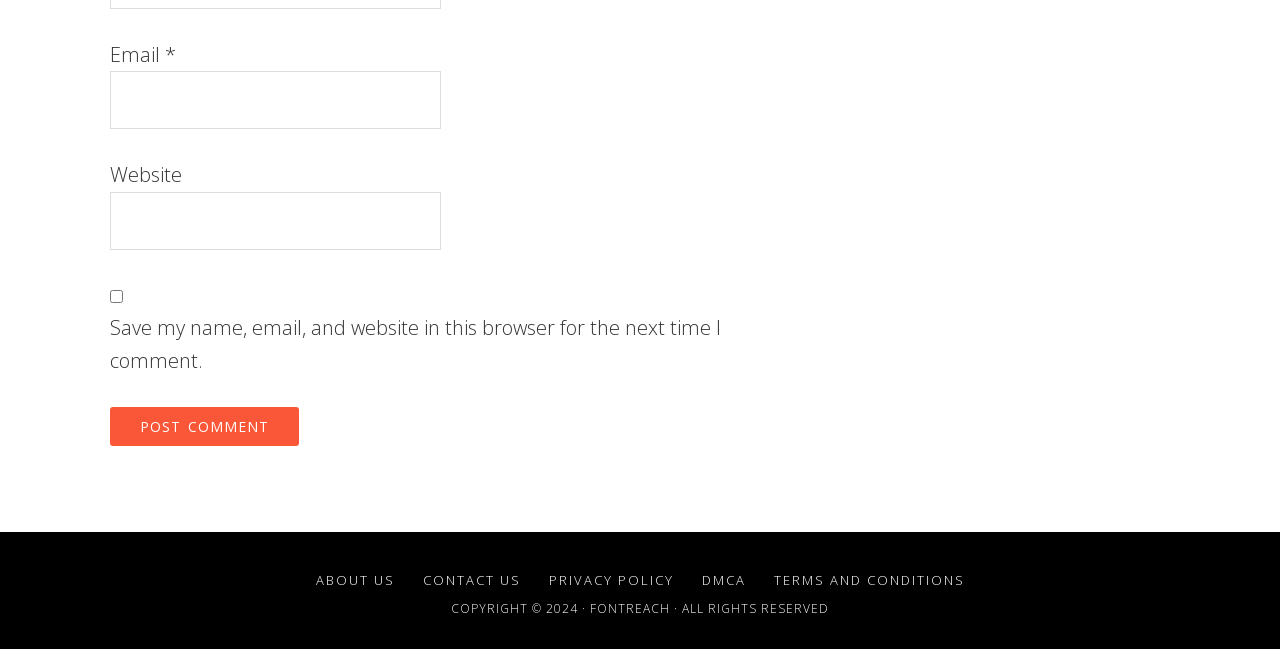Please identify the bounding box coordinates of where to click in order to follow the instruction: "Visit about us page".

[0.237, 0.866, 0.318, 0.923]